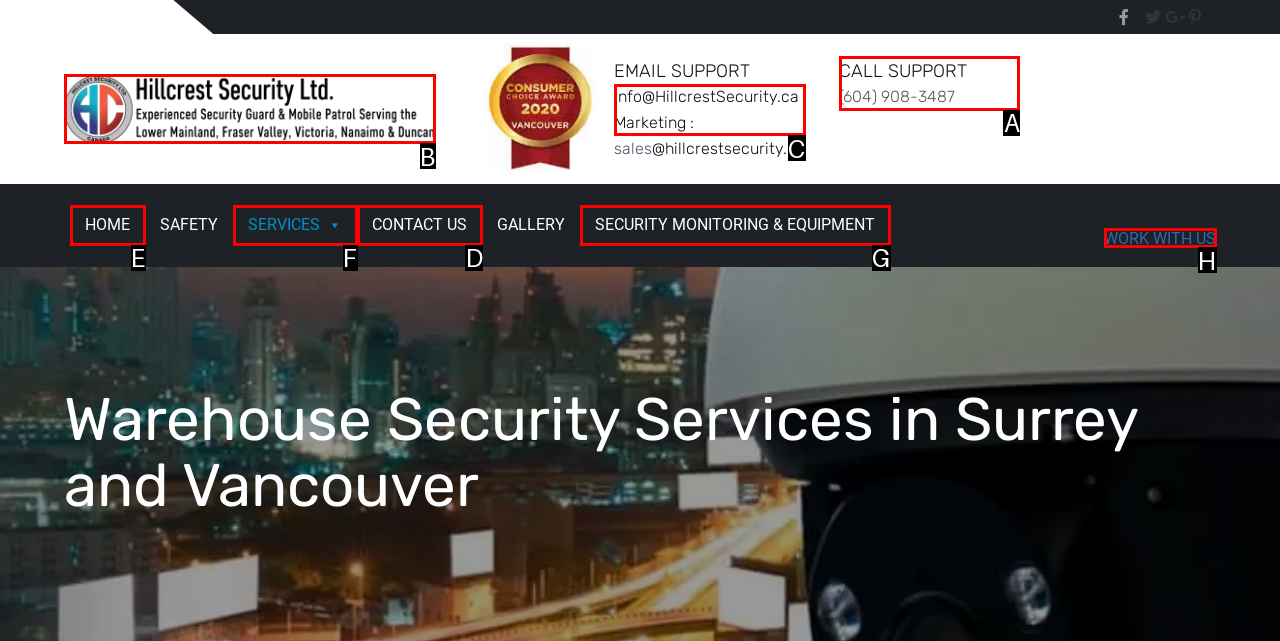Select the appropriate HTML element that needs to be clicked to execute the following task: Click the CONTACT US link. Respond with the letter of the option.

D